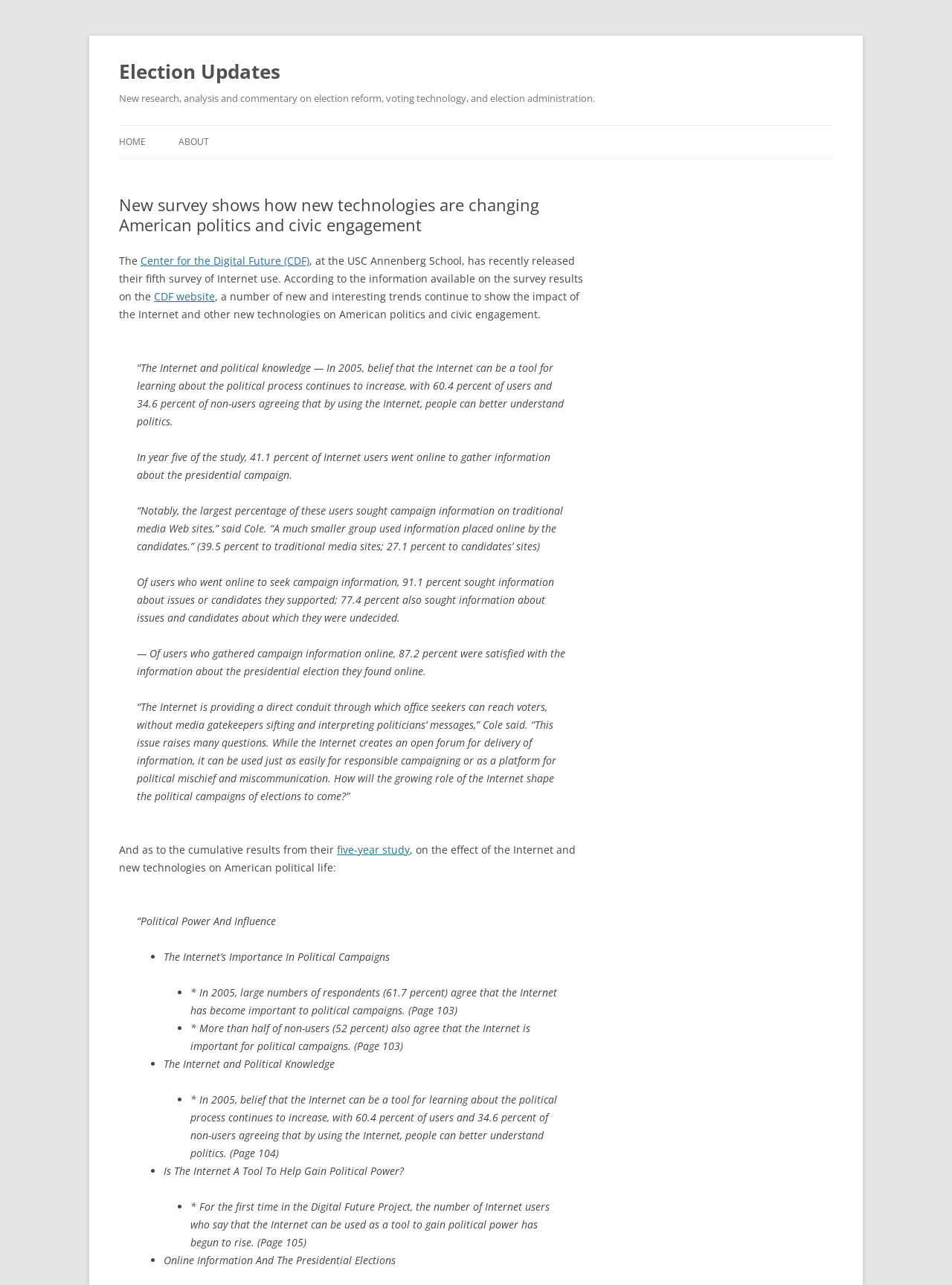What percentage of users agree that the Internet can be a tool for learning about the political process?
Please look at the screenshot and answer using one word or phrase.

60.4 percent